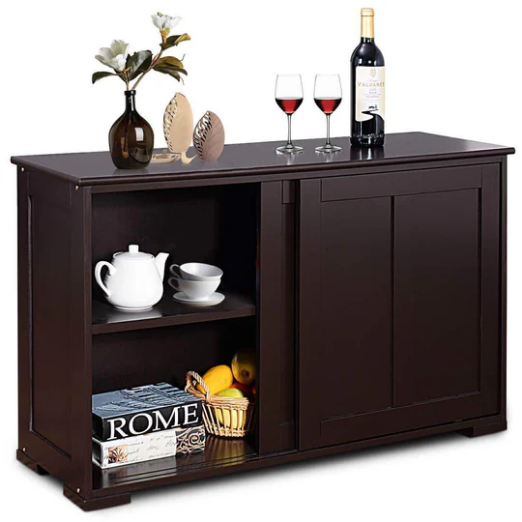Please provide a short answer using a single word or phrase for the question:
What type of door design does the sideboard feature?

Sliding door